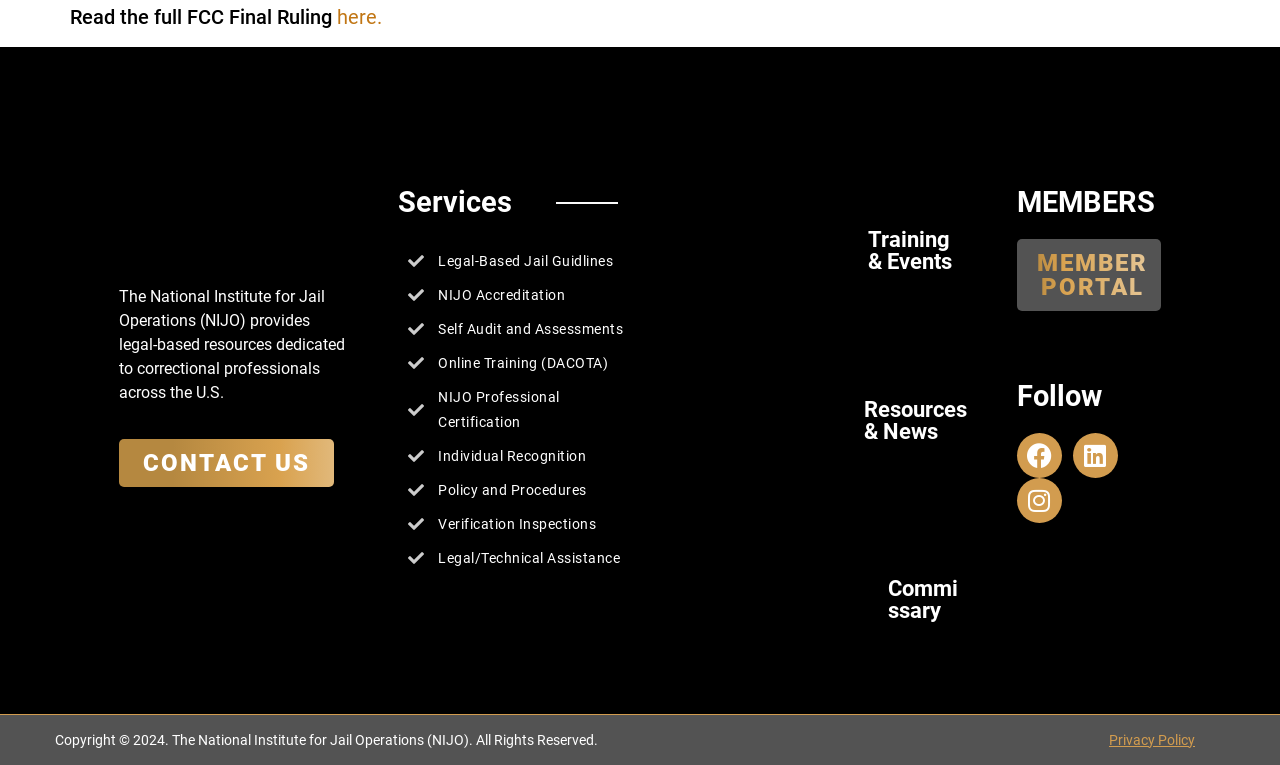Please specify the bounding box coordinates of the element that should be clicked to execute the given instruction: 'Read the full FCC Final Ruling'. Ensure the coordinates are four float numbers between 0 and 1, expressed as [left, top, right, bottom].

[0.055, 0.007, 0.263, 0.038]